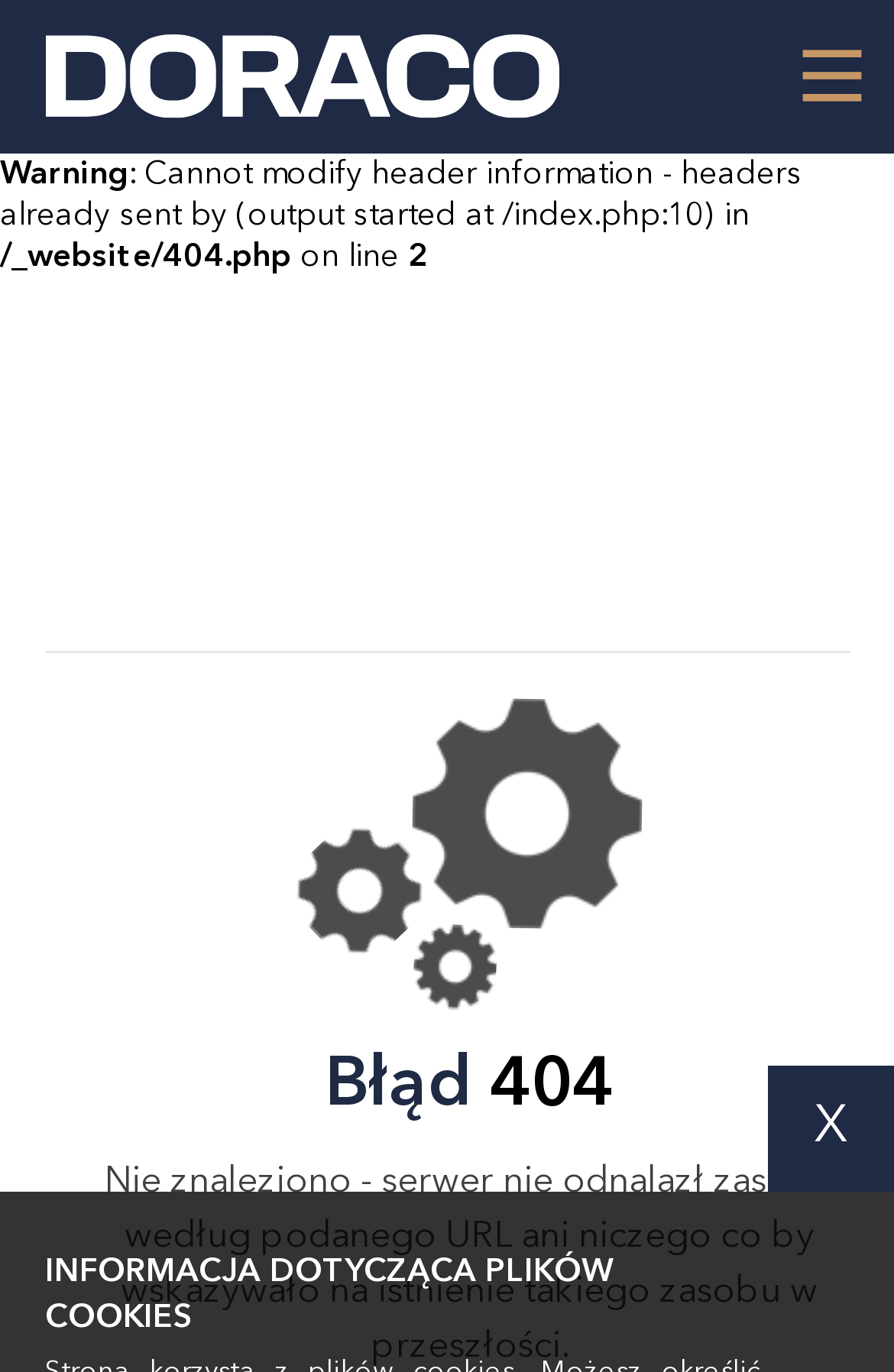Illustrate the webpage's structure and main components comprehensively.

The webpage appears to be an error page, specifically a 404 error page. At the top left corner, there is a logo of "Doraco" which is a clickable link. Below the logo, there is a warning message that spans across the top of the page, indicating that there is an error with the headers. The error message is followed by a file path and line number, suggesting that the error occurred in a specific PHP file.

On the right side of the page, there are three images, likely representing error icons or graphics, arranged vertically. Below these images, there is a heading that reads "Błąd 404" which translates to "Error 404" in English.

The main content of the page is a paragraph of text that explains the error, stating that the server was unable to find the requested resource and that it does not exist. This text is located near the bottom of the page.

In the bottom right corner, there is a small "X" icon, possibly a close button. Above it, there is a section titled "INFORMACJA DOTYCZĄCA PLIKÓW COOKIES" which translates to "INFORMATION ABOUT COOKIE FILES" in English.